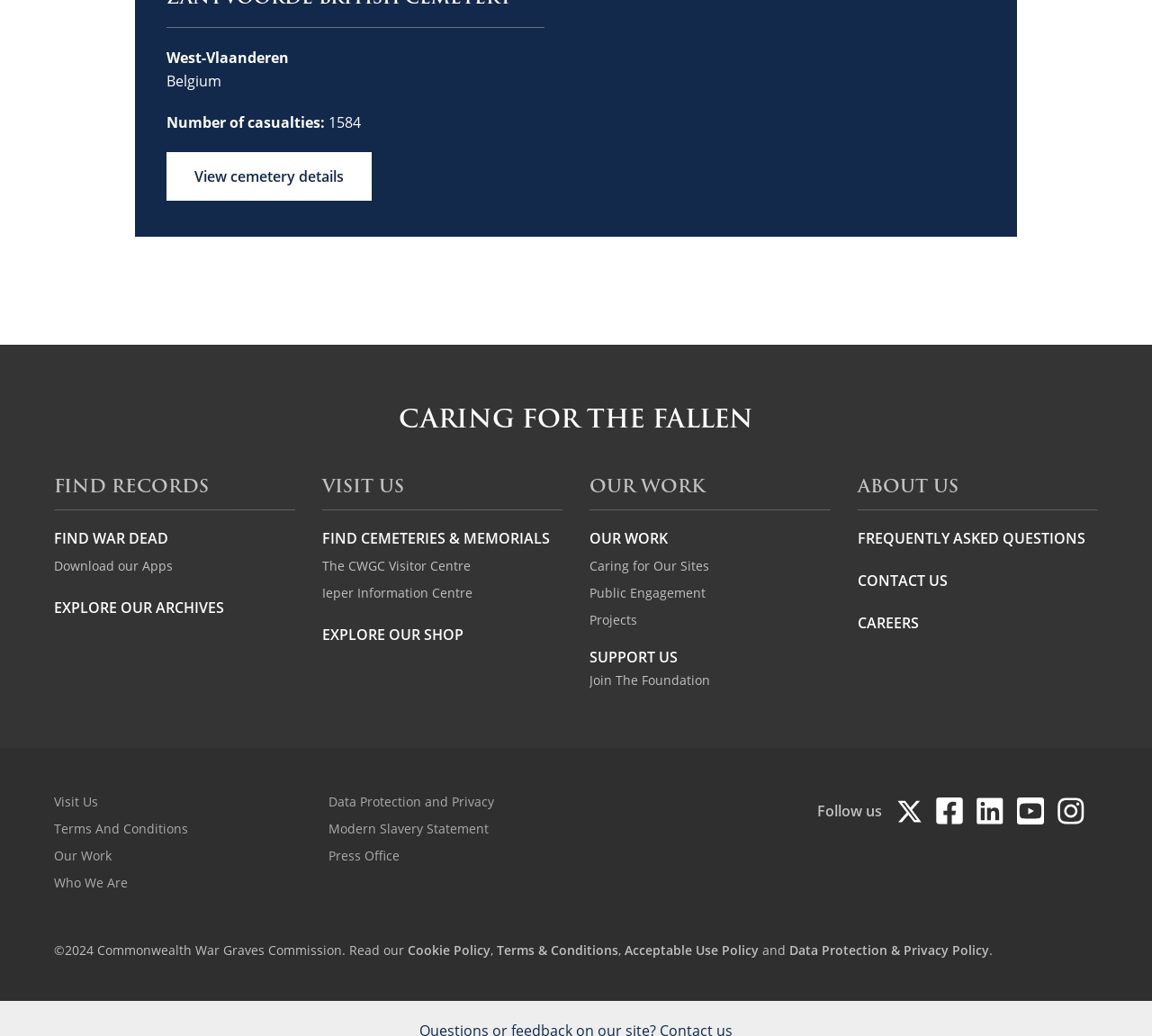Please specify the coordinates of the bounding box for the element that should be clicked to carry out this instruction: "Visit us". The coordinates must be four float numbers between 0 and 1, formatted as [left, top, right, bottom].

[0.279, 0.455, 0.35, 0.483]